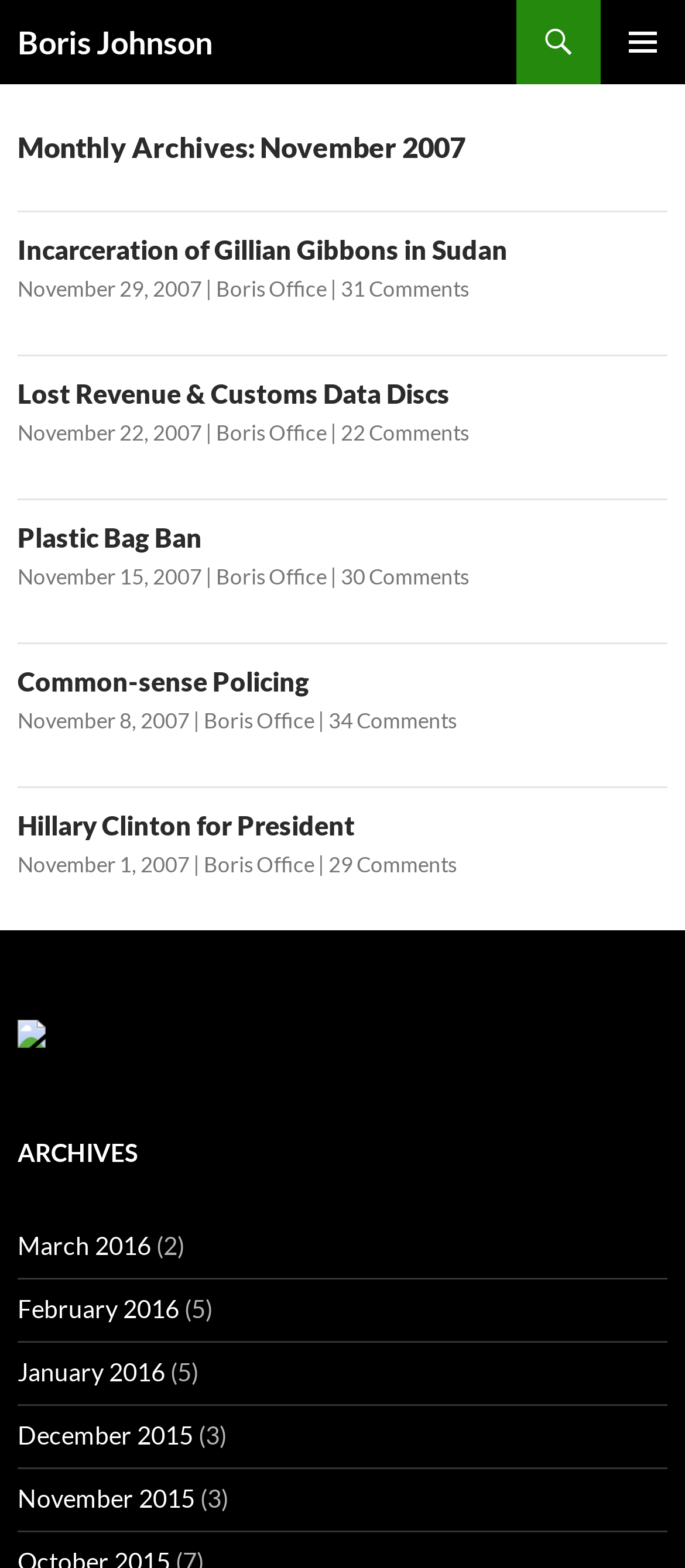Identify the bounding box coordinates for the region of the element that should be clicked to carry out the instruction: "explore Weylin Woods". The bounding box coordinates should be four float numbers between 0 and 1, i.e., [left, top, right, bottom].

None